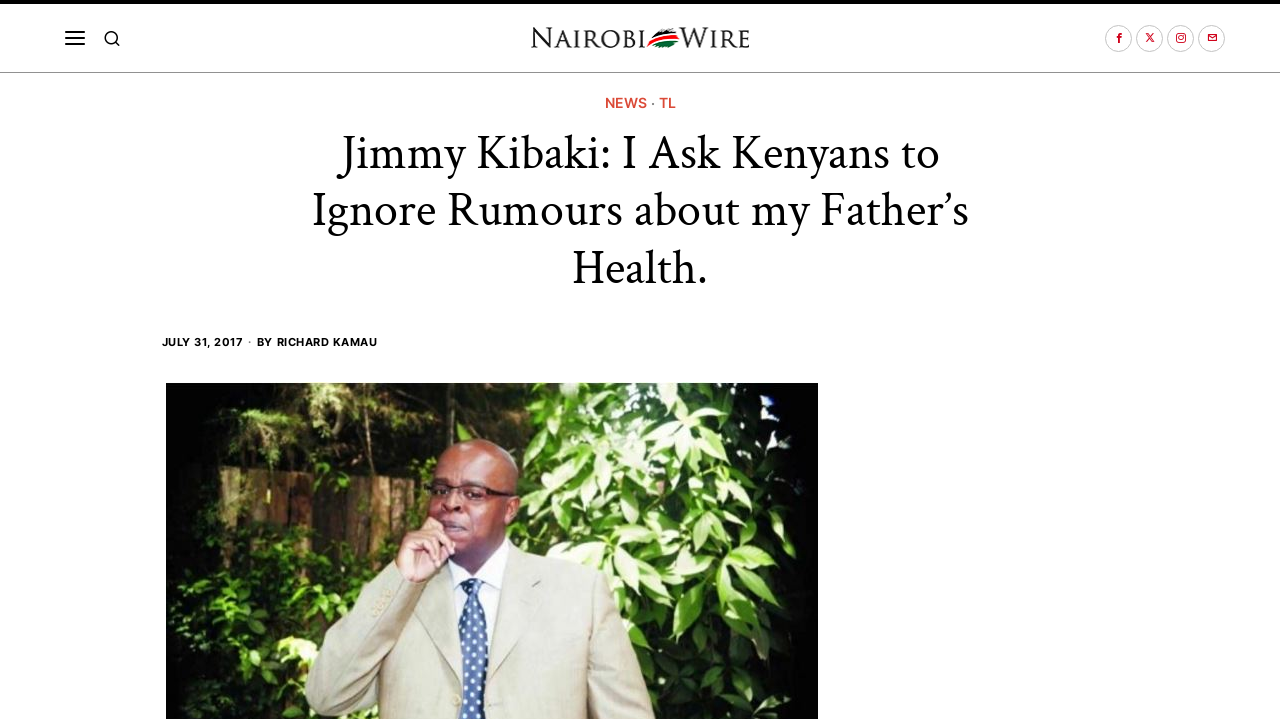Extract the main headline from the webpage and generate its text.

Jimmy Kibaki: I Ask Kenyans to Ignore Rumours about my Father’s Health.